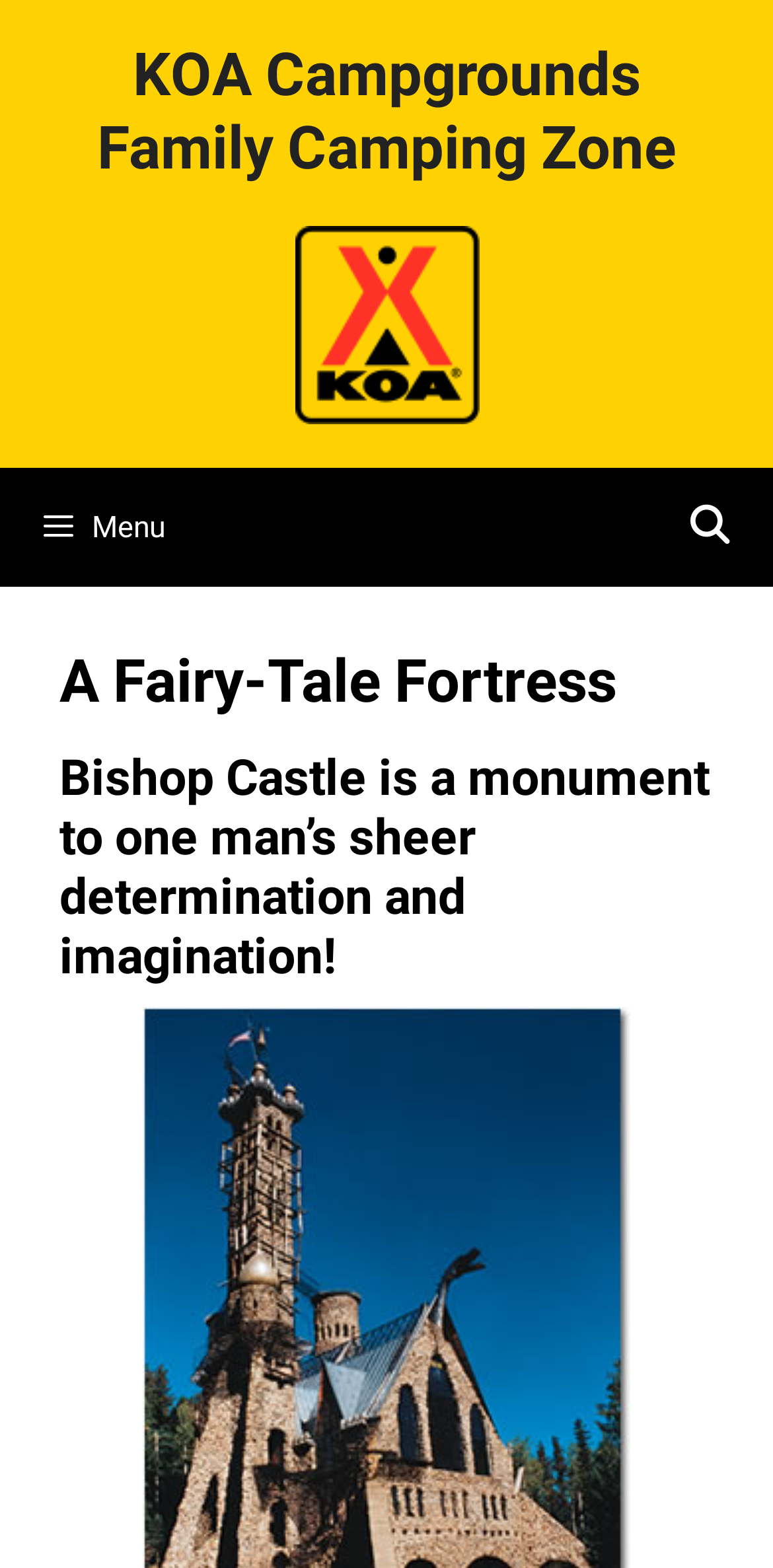Generate the text of the webpage's primary heading.

A Fairy-Tale Fortress